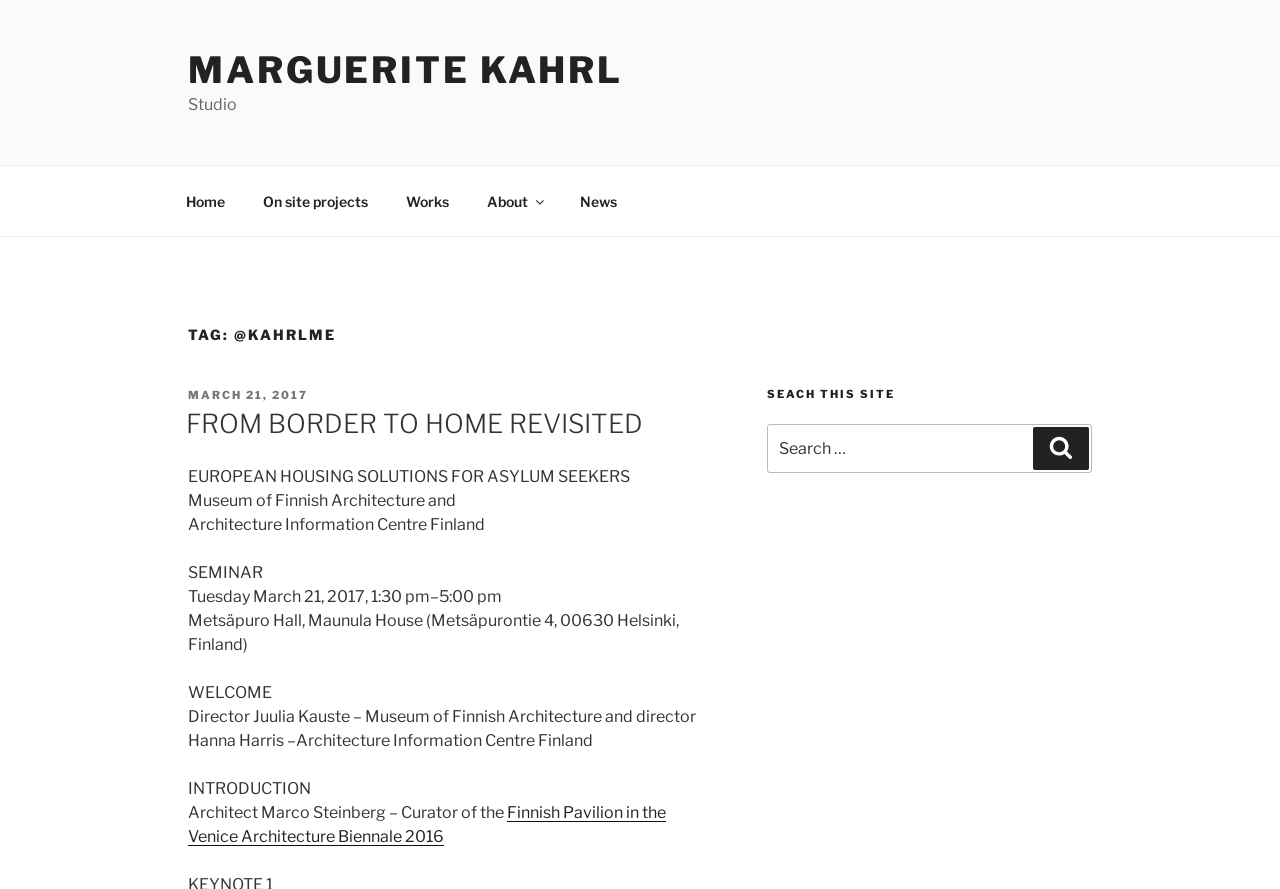Utilize the details in the image to thoroughly answer the following question: What is the purpose of the search box?

The question can be answered by looking at the heading element 'SEACH THIS SITE' which is located above the search box element, and the static text element 'Search for:' which is located within the search box element.